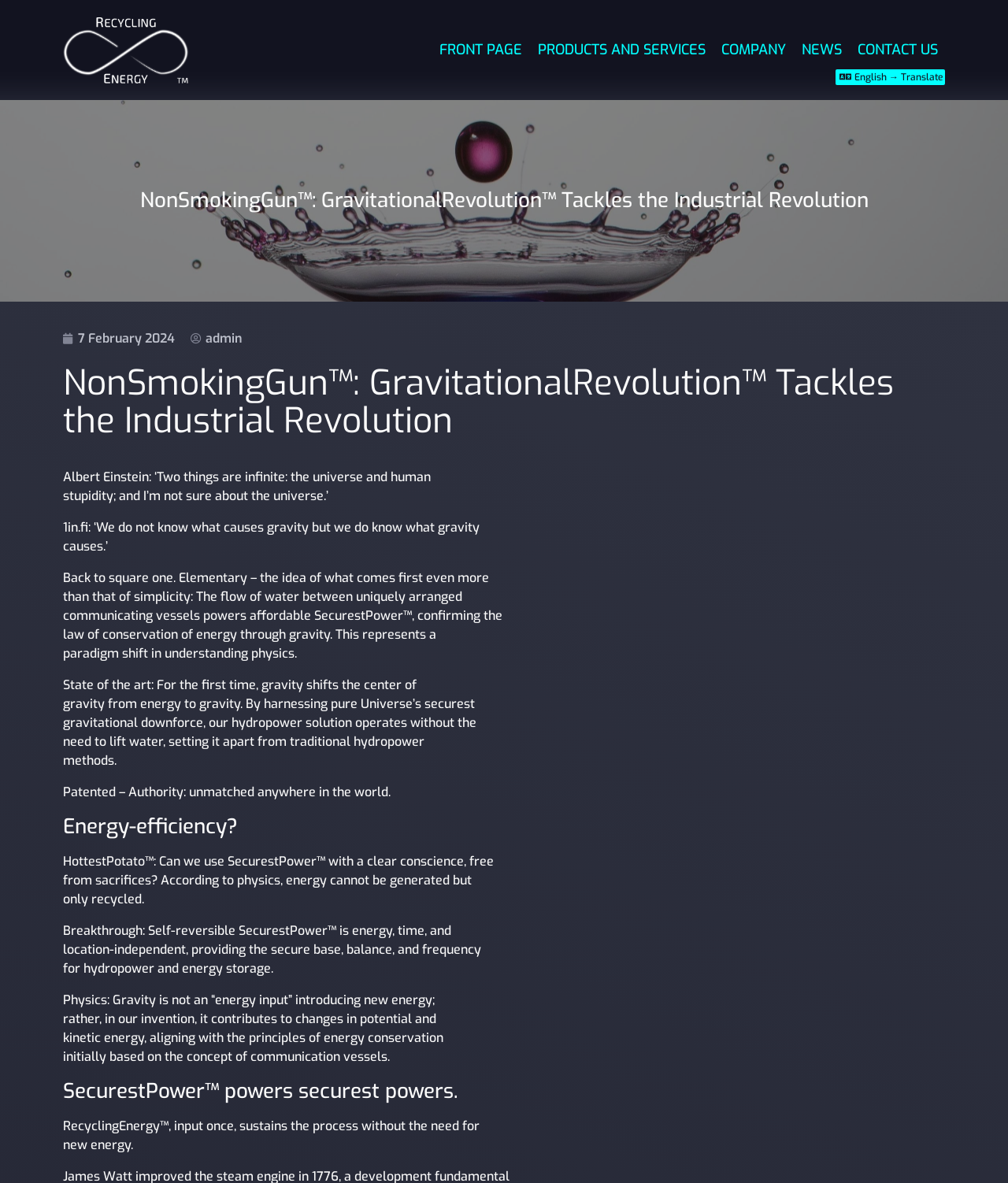Construct a comprehensive caption that outlines the webpage's structure and content.

This webpage appears to be a blog or article page from a company called RecyclingEnergy, with a focus on innovative energy solutions. At the top left of the page, there is a logo of RecyclingEnergy, accompanied by a navigation menu with links to the front page, products and services, company information, news, and contact us. 

Below the navigation menu, there is a heading that reads "NonSmokingGun™: GravitationalRevolution™ Tackles the Industrial Revolution." This heading is followed by a quote from Albert Einstein, which is divided into two separate text elements. 

Further down the page, there are several paragraphs of text that discuss the concept of gravity and its relation to energy. The text is divided into multiple static text elements, each containing a few sentences. The content of the text appears to be a mix of scientific explanations and promotional language, highlighting the innovative approach of RecyclingEnergy's solutions.

Throughout the page, there are no images other than the RecyclingEnergy logo at the top. The text is organized in a single column, with headings and paragraphs of varying lengths. The overall layout is dense, with a focus on conveying complex information to the reader.